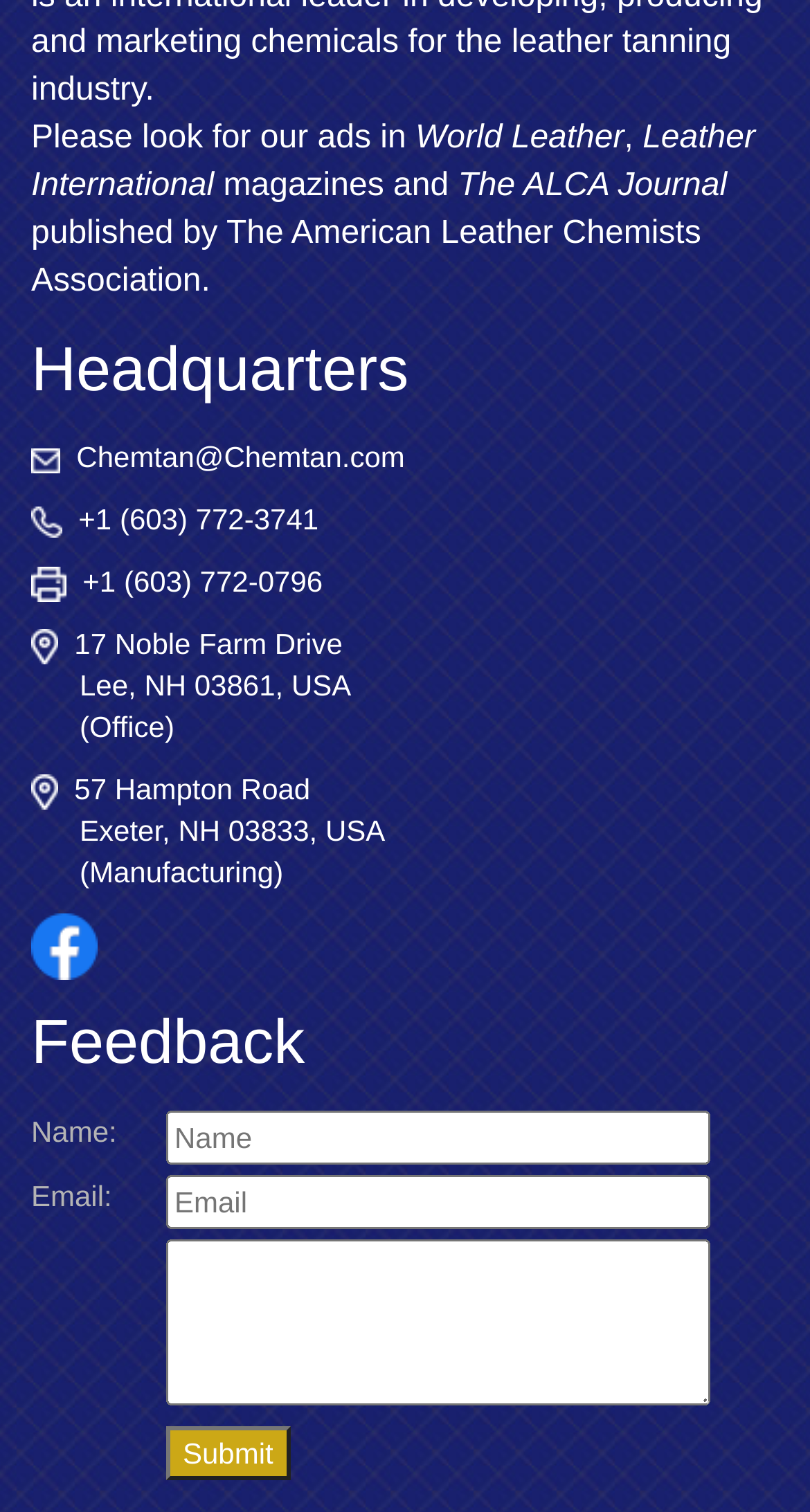Find the bounding box coordinates for the element described here: "name="content"".

[0.205, 0.82, 0.878, 0.93]